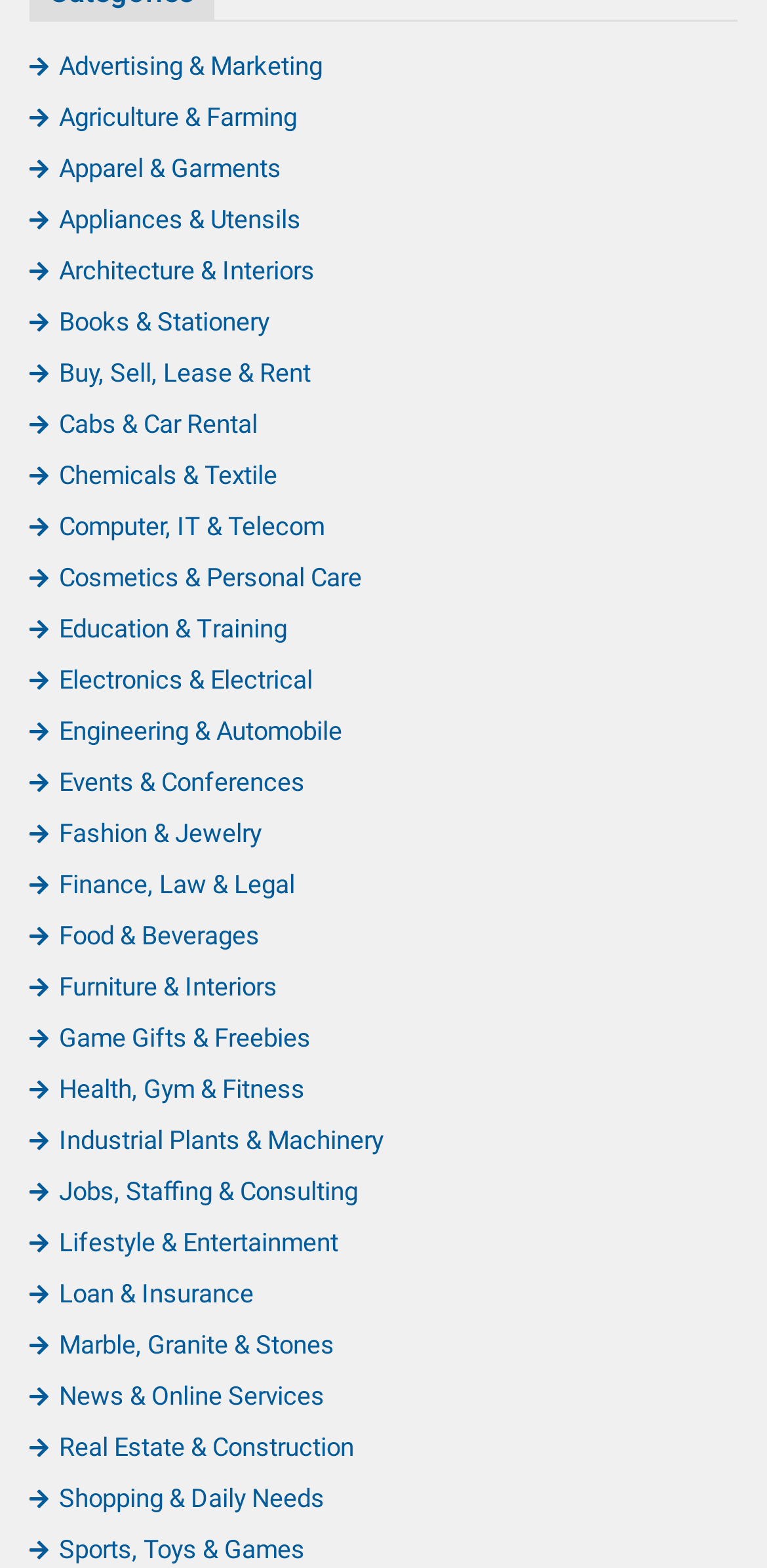Please identify the coordinates of the bounding box for the clickable region that will accomplish this instruction: "Learn about Health, Gym & Fitness".

[0.038, 0.685, 0.397, 0.704]